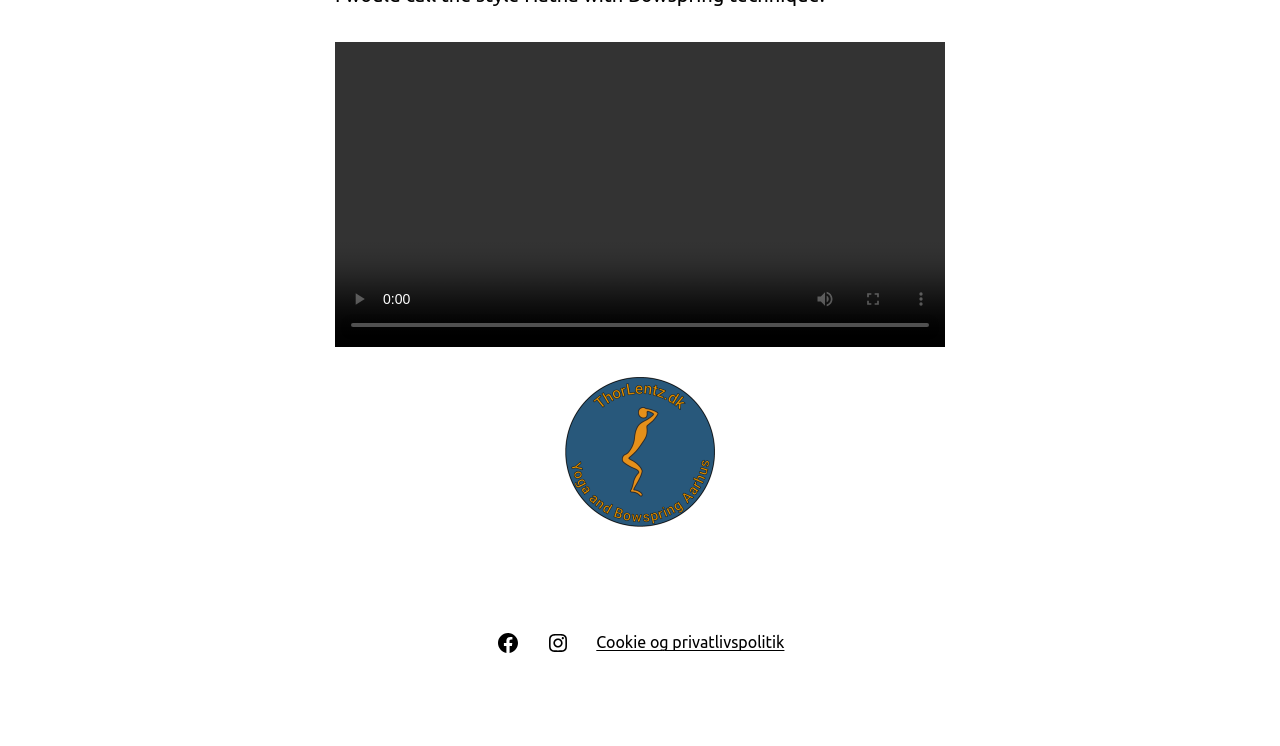Using the element description: "alt="thorlentz logo.2"", determine the bounding box coordinates for the specified UI element. The coordinates should be four float numbers between 0 and 1, [left, top, right, bottom].

[0.441, 0.668, 0.559, 0.698]